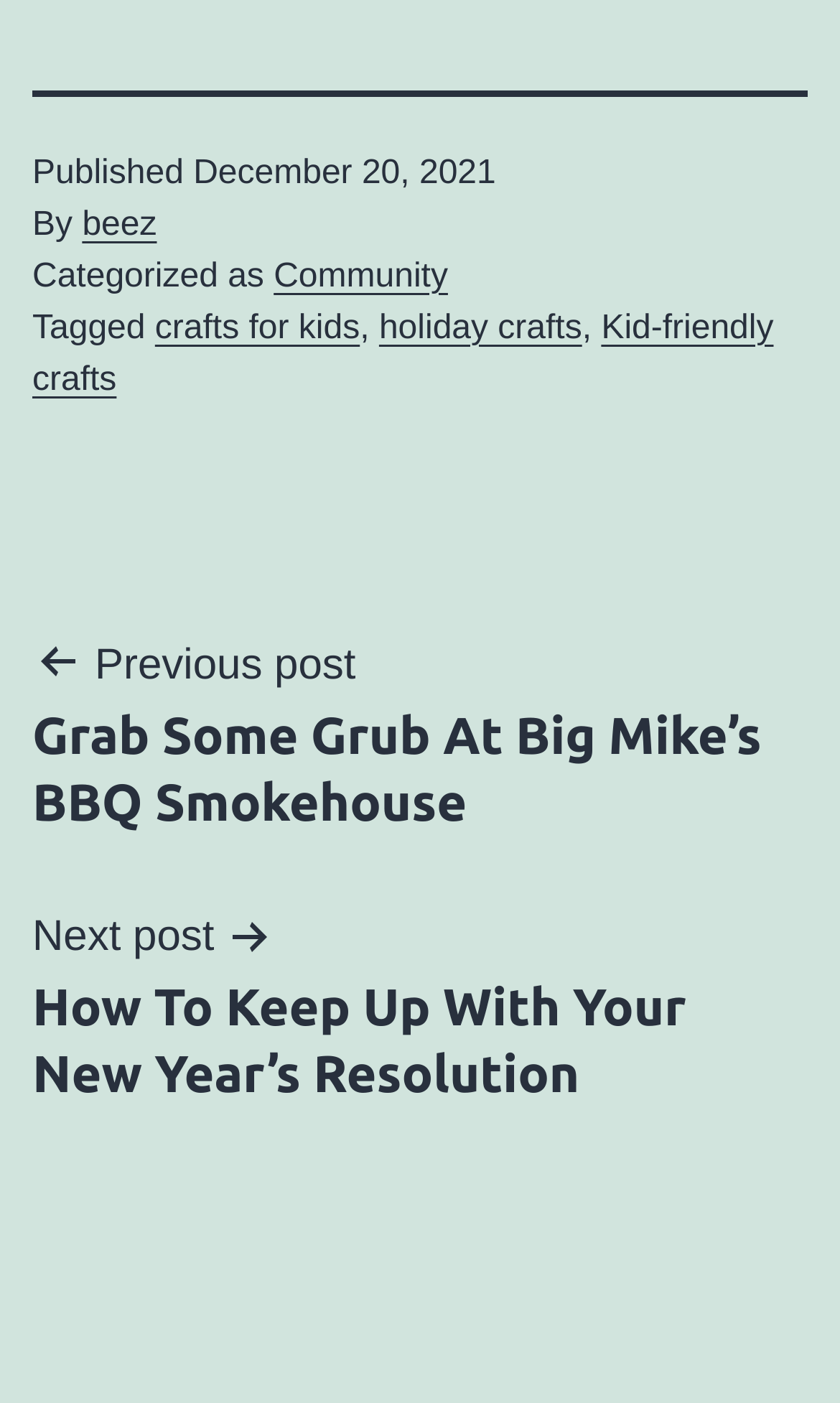Locate the bounding box coordinates for the element described below: "crafts for kids". The coordinates must be four float values between 0 and 1, formatted as [left, top, right, bottom].

[0.184, 0.22, 0.428, 0.246]